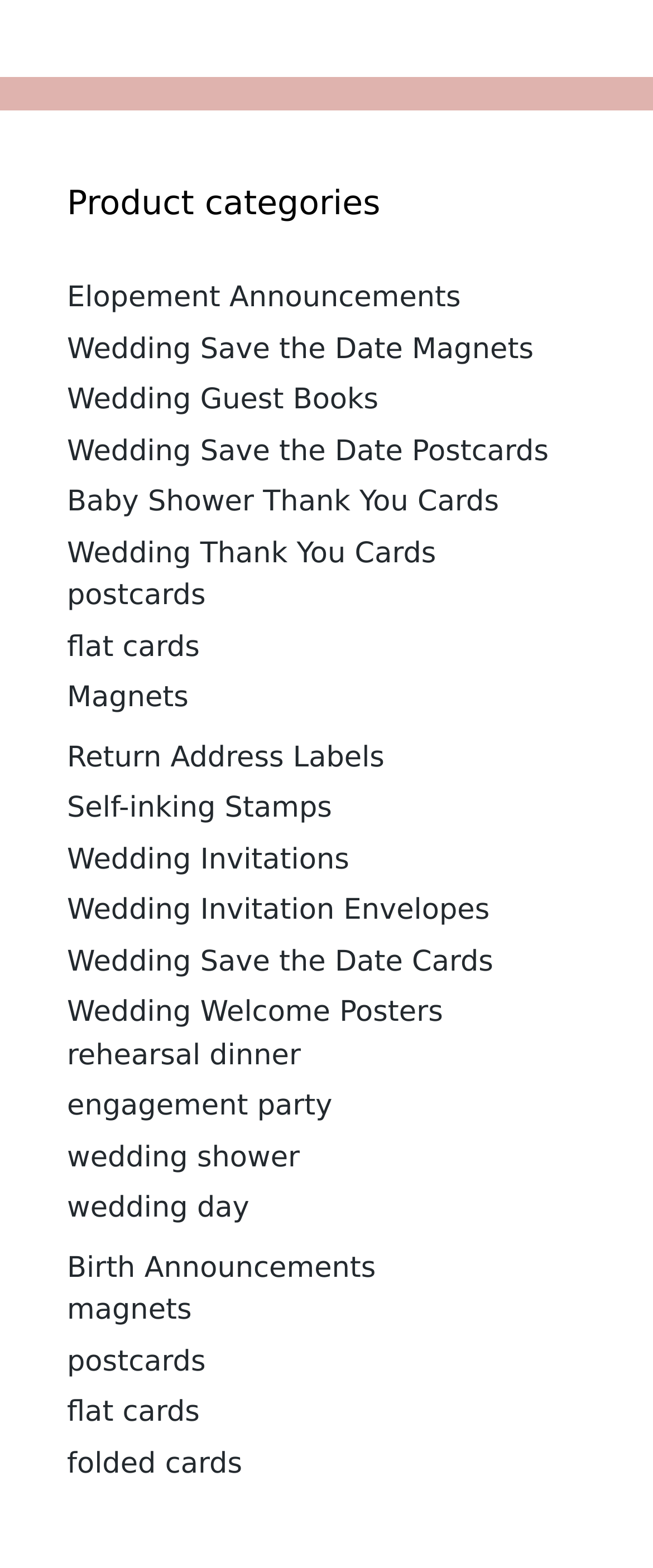Please examine the image and answer the question with a detailed explanation:
What are the categories of products available?

Based on the links provided on the webpage, it appears that the website offers various categories of products, including Wedding, Baby Shower, and others. The links include 'Elopement Announcements', 'Wedding Save the Date Magnets', 'Baby Shower Thank You Cards', and more.